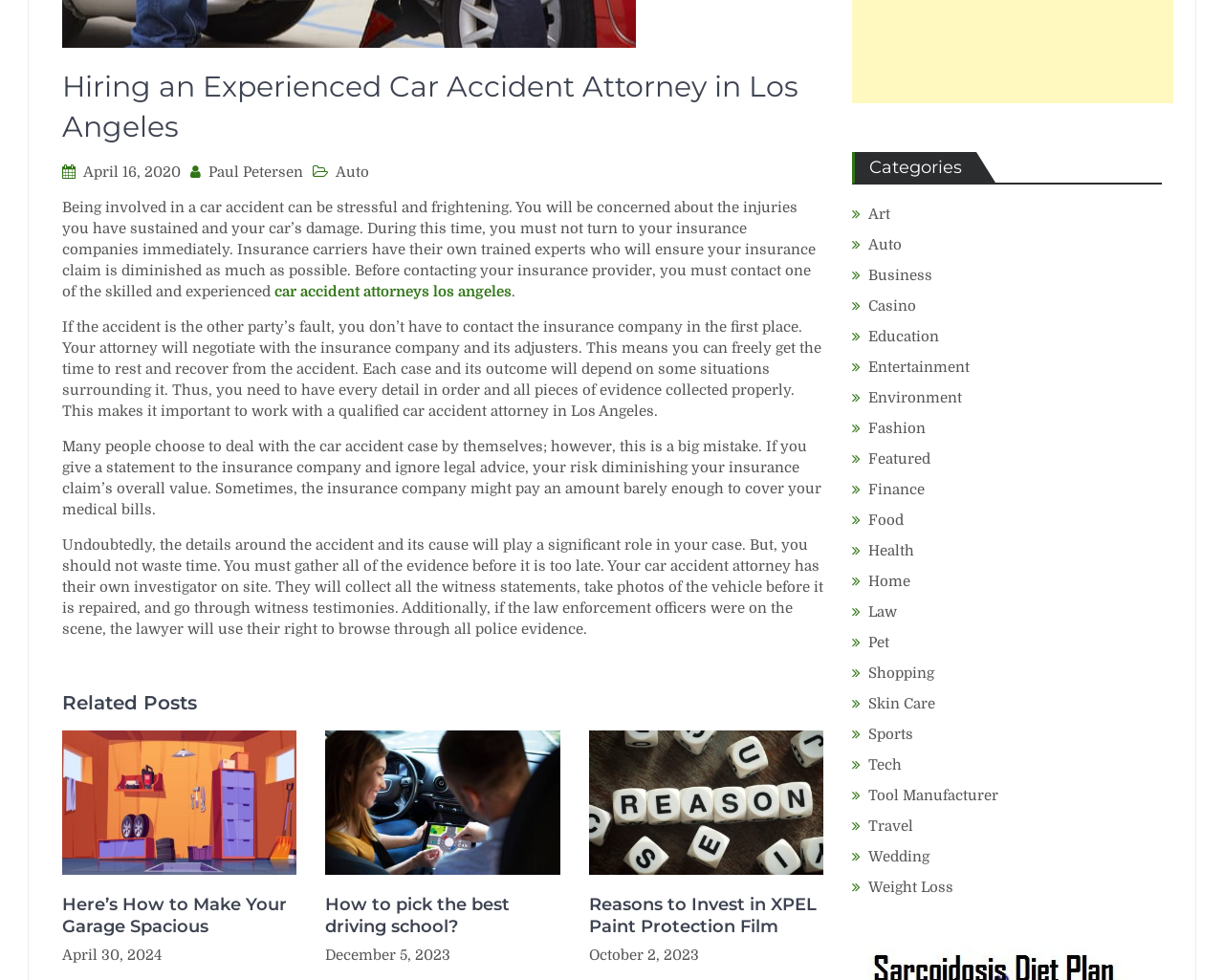From the webpage screenshot, identify the region described by alt="in XPEL Paint". Provide the bounding box coordinates as (top-left x, top-left y, bottom-right x, bottom-right y), with each value being a floating point number between 0 and 1.

[0.481, 0.746, 0.673, 0.892]